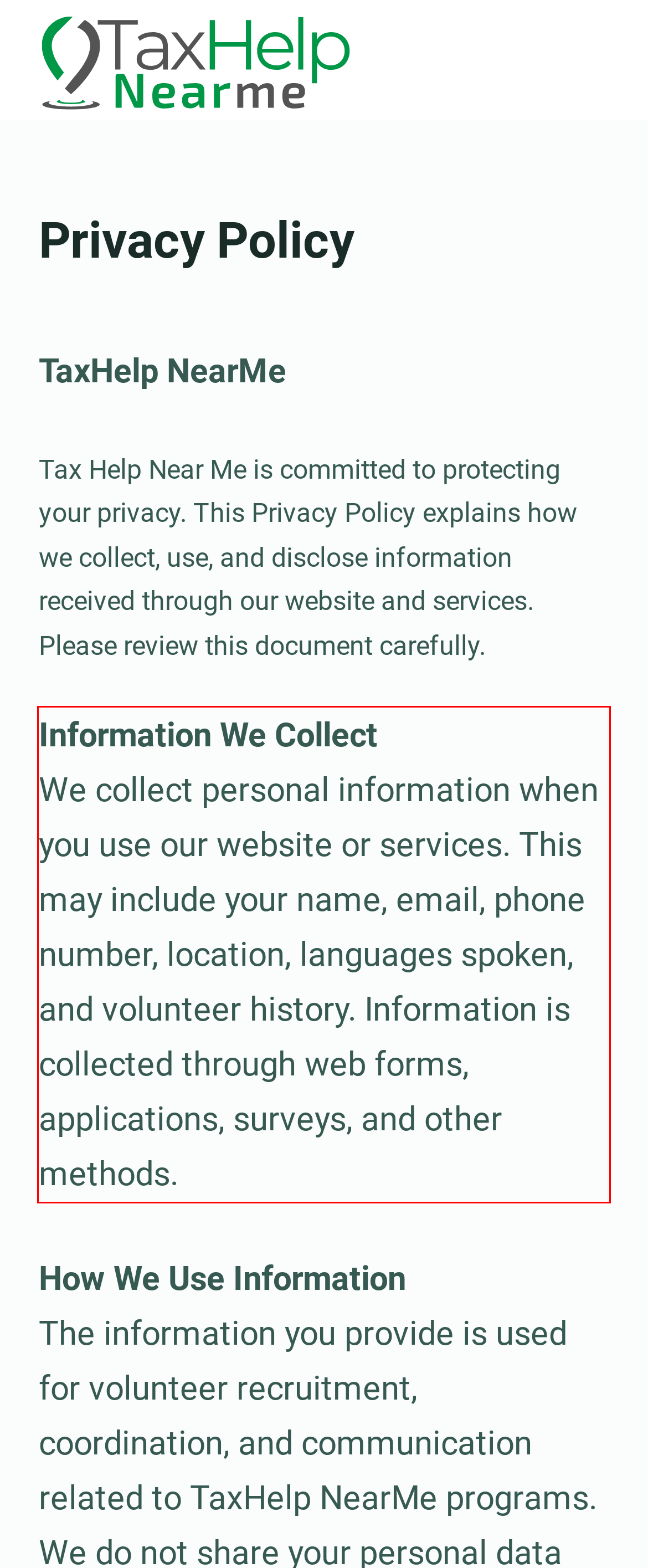Given a screenshot of a webpage with a red bounding box, extract the text content from the UI element inside the red bounding box.

Information We Collect We collect personal information when you use our website or services. This may include your name, email, phone number, location, languages spoken, and volunteer history. Information is collected through web forms, applications, surveys, and other methods.